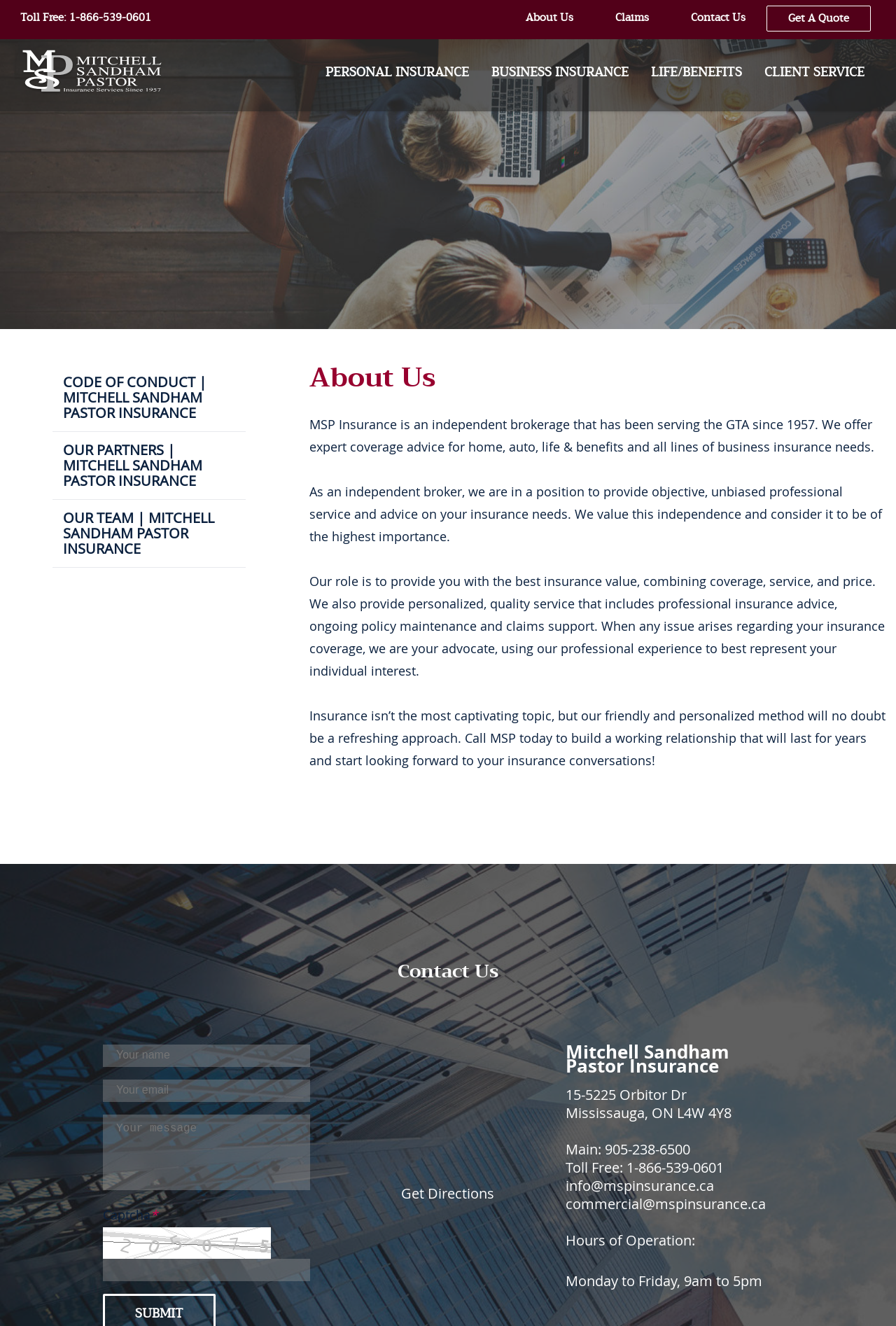Identify the bounding box coordinates of the element that should be clicked to fulfill this task: "Click the 'Get A Quote' link". The coordinates should be provided as four float numbers between 0 and 1, i.e., [left, top, right, bottom].

[0.855, 0.004, 0.972, 0.024]